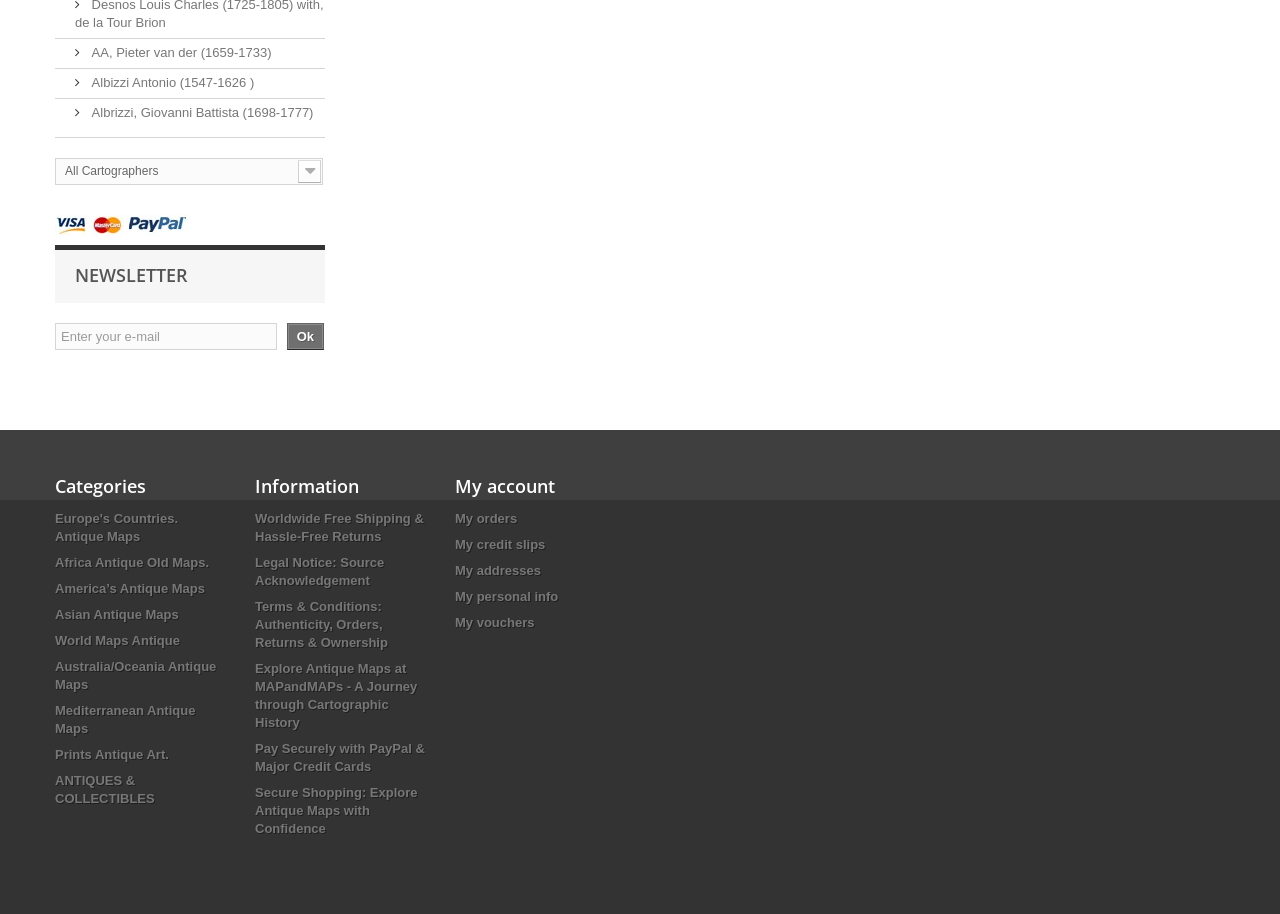What is the purpose of the 'My account' section?
Refer to the image and provide a thorough answer to the question.

The 'My account' section is located at the bottom of the webpage, with links to 'My account', 'My orders', 'My credit slips', 'My addresses', 'My personal info', and 'My vouchers'. The purpose of this section is to allow users to manage their account information, including orders, credit slips, addresses, personal information, and vouchers.